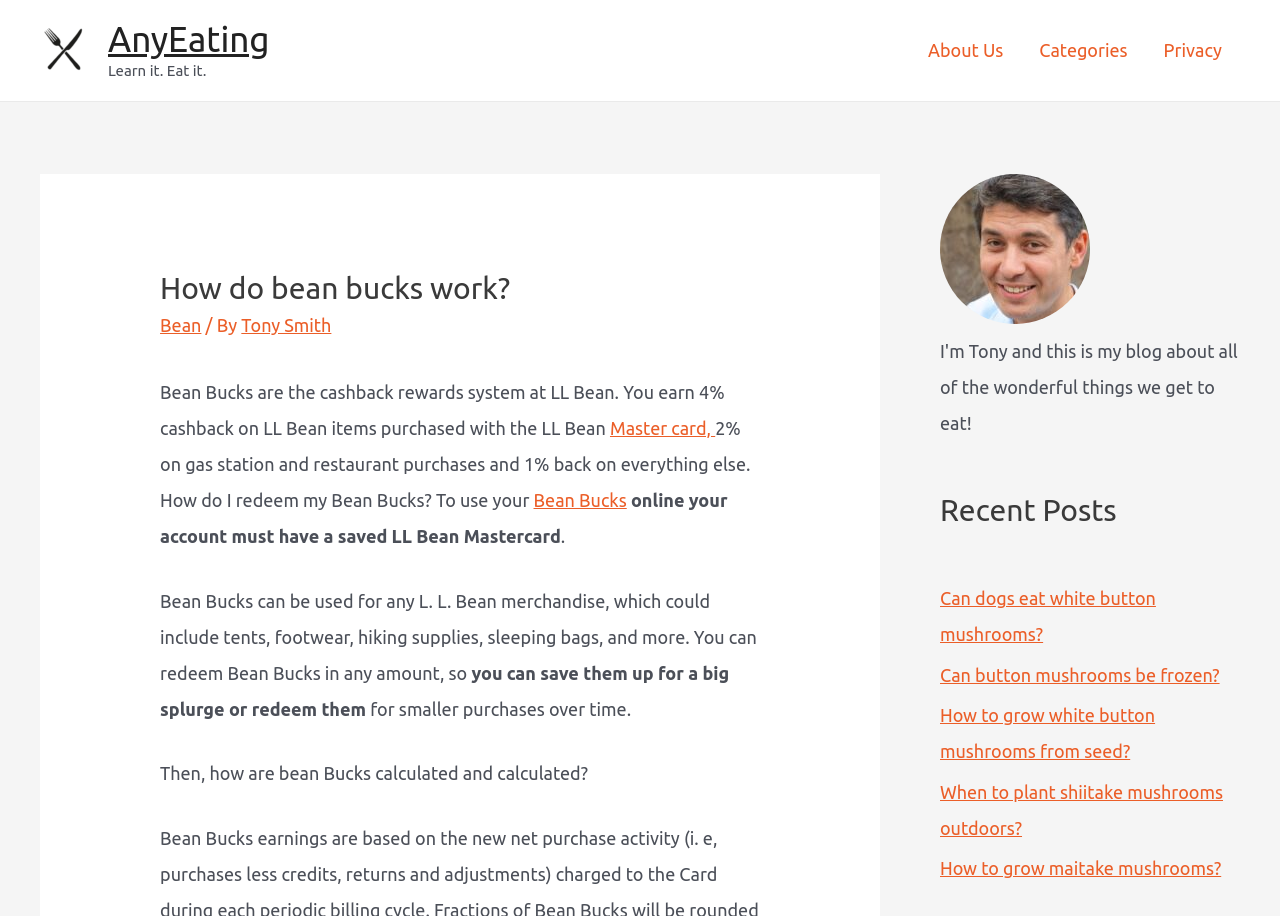Determine the coordinates of the bounding box for the clickable area needed to execute this instruction: "Navigate to the 'Categories' page".

[0.798, 0.017, 0.895, 0.093]